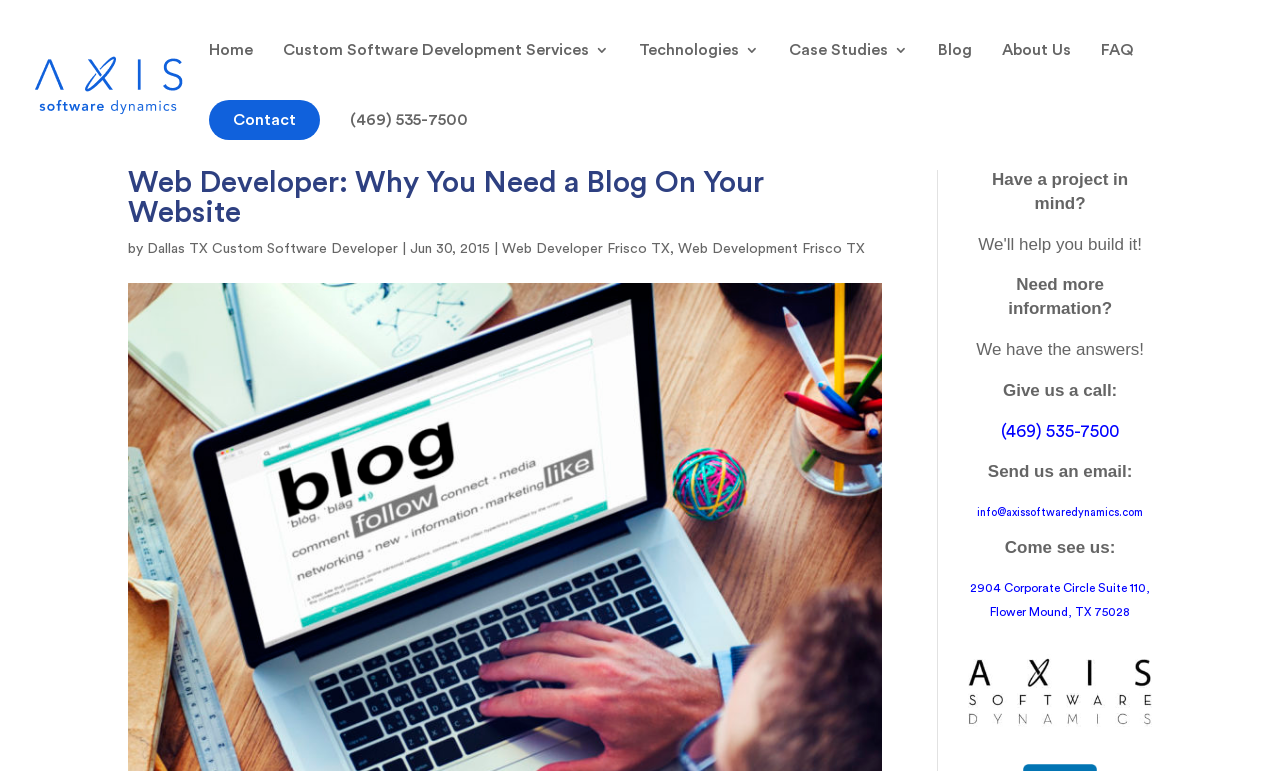Provide your answer to the question using just one word or phrase: What is the company name?

Axis Software Dynamics